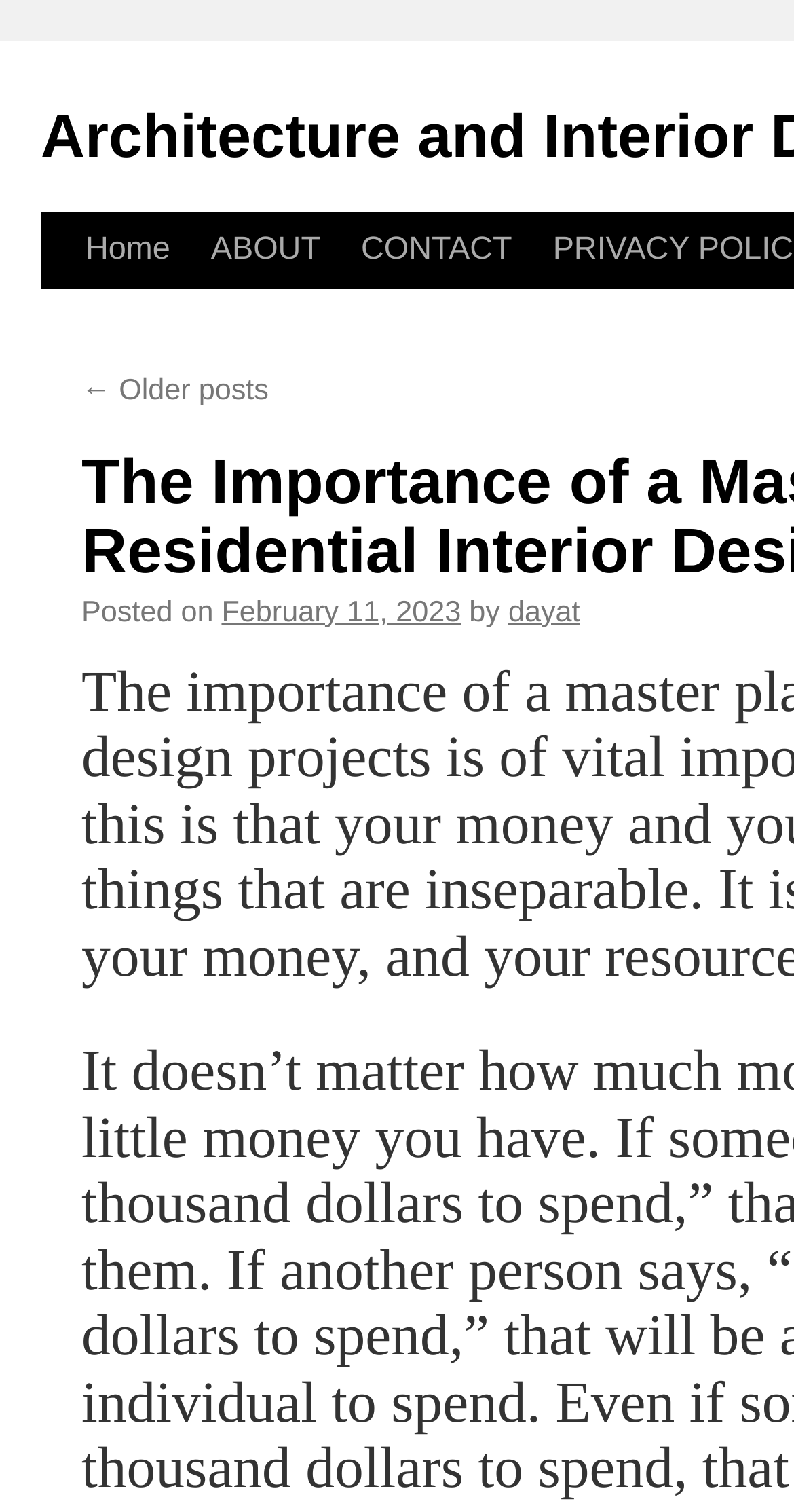Give a detailed account of the webpage, highlighting key information.

The webpage is about architecture and interior design, with a focus on blog posts. At the top left, there is a "Skip to content" link, followed by a navigation menu with links to "Home", "ABOUT", and "CONTACT". 

Below the navigation menu, there is a section with a "← Older posts" link, indicating that the webpage is displaying a list of blog posts. Each post has a "Posted on" label, followed by the date "February 11, 2023" and the author's name "dayat". There are likely multiple posts on this page, but the exact number is not specified.